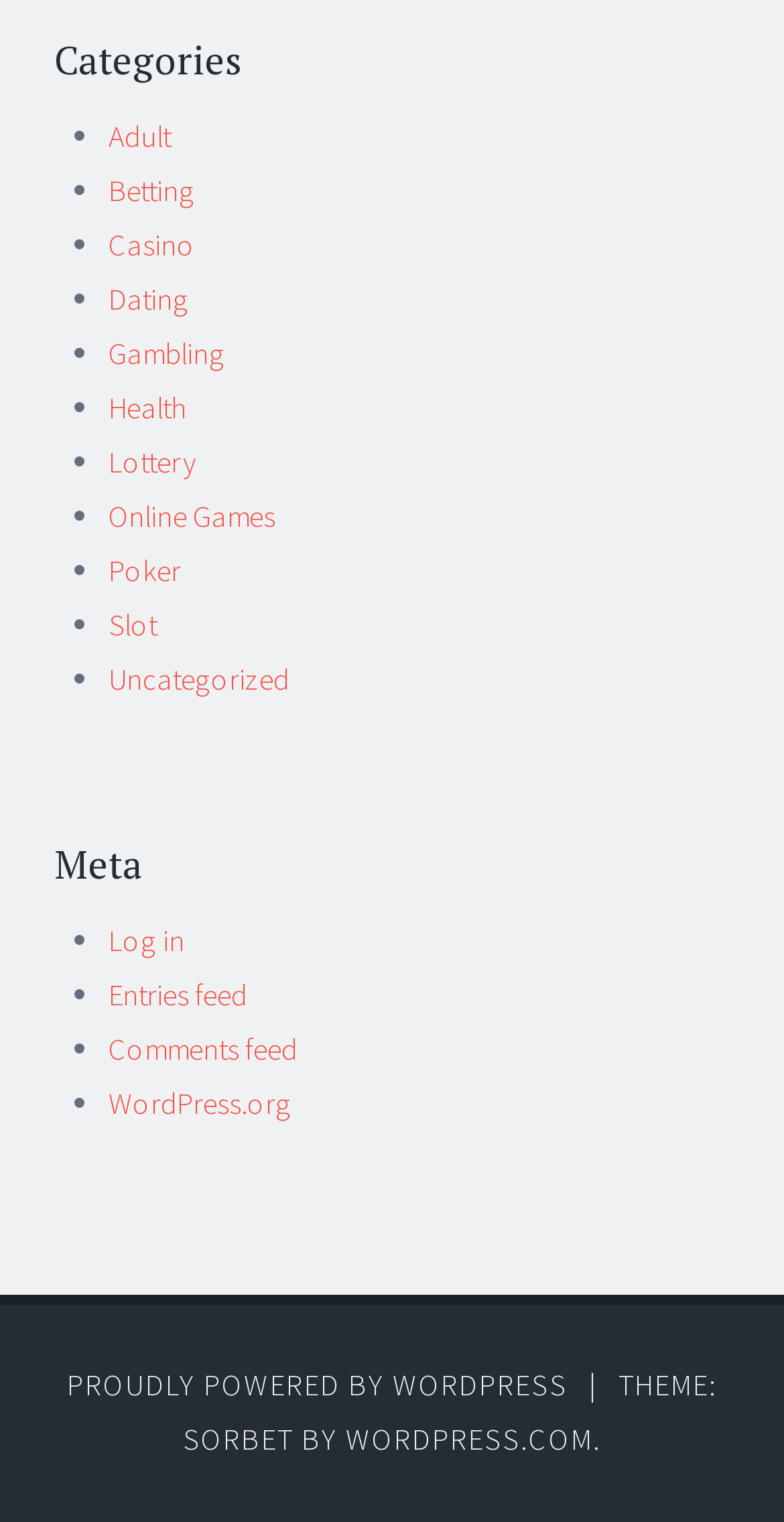Locate the bounding box coordinates of the clickable part needed for the task: "Explore the Casino category".

[0.138, 0.148, 0.249, 0.173]